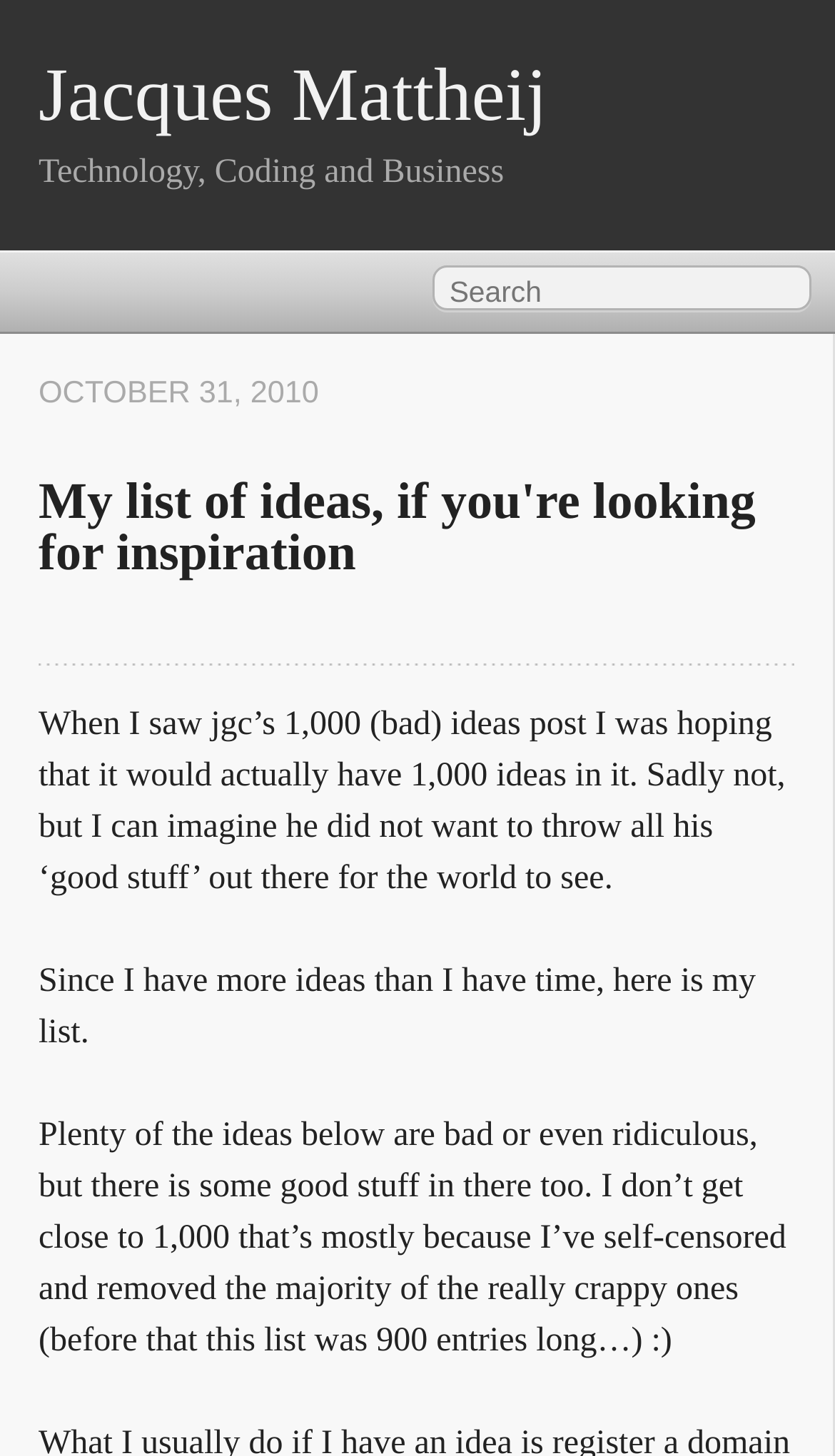What is the purpose of the search box?
Using the visual information, respond with a single word or phrase.

To search ideas